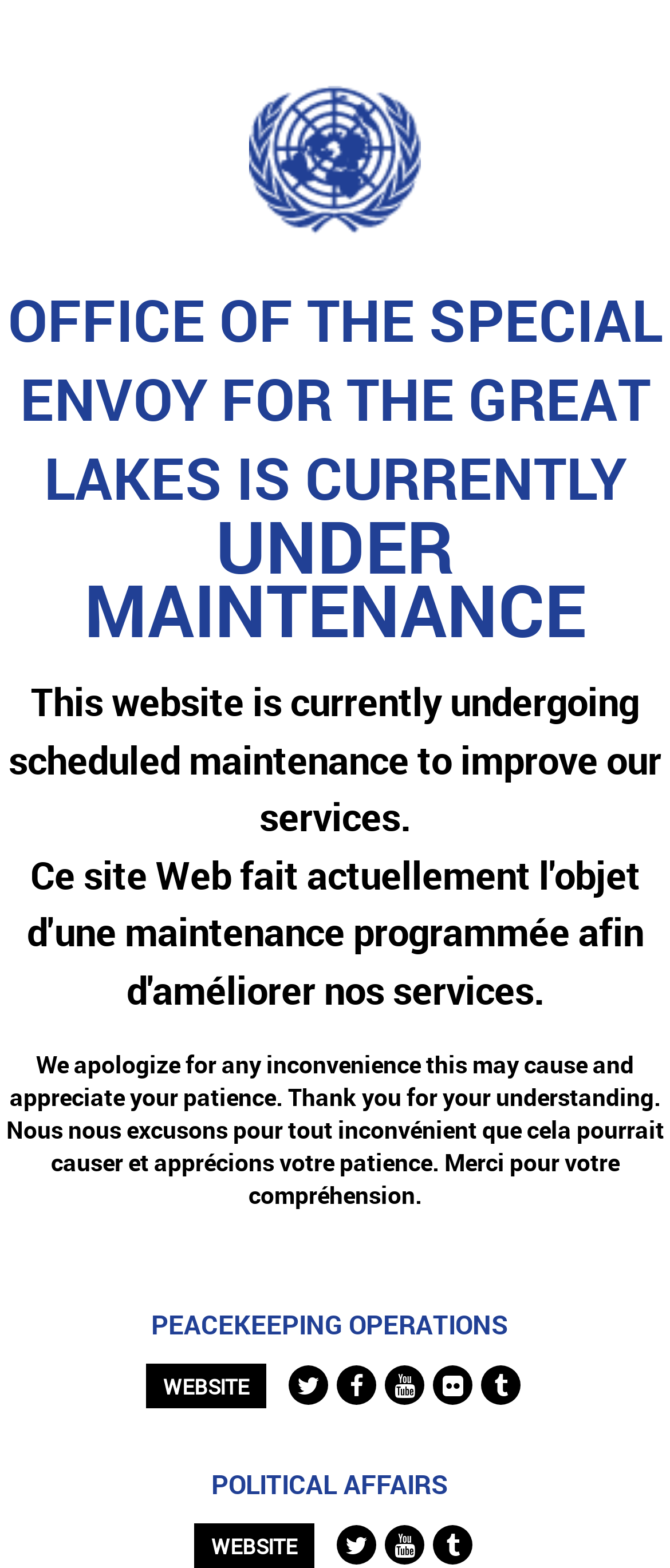Please answer the following question using a single word or phrase: 
How many social media links are present on the webpage?

5